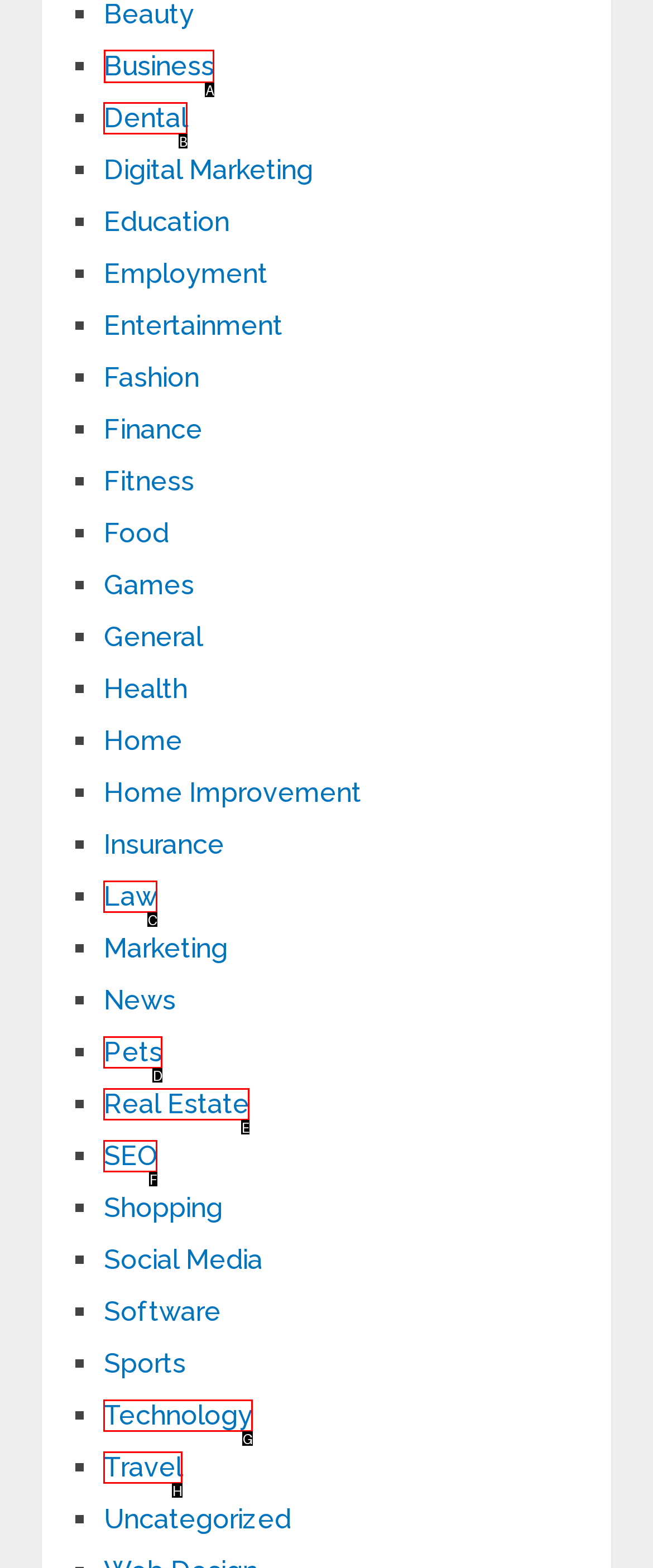Tell me which one HTML element I should click to complete the following task: Click on Business Answer with the option's letter from the given choices directly.

A